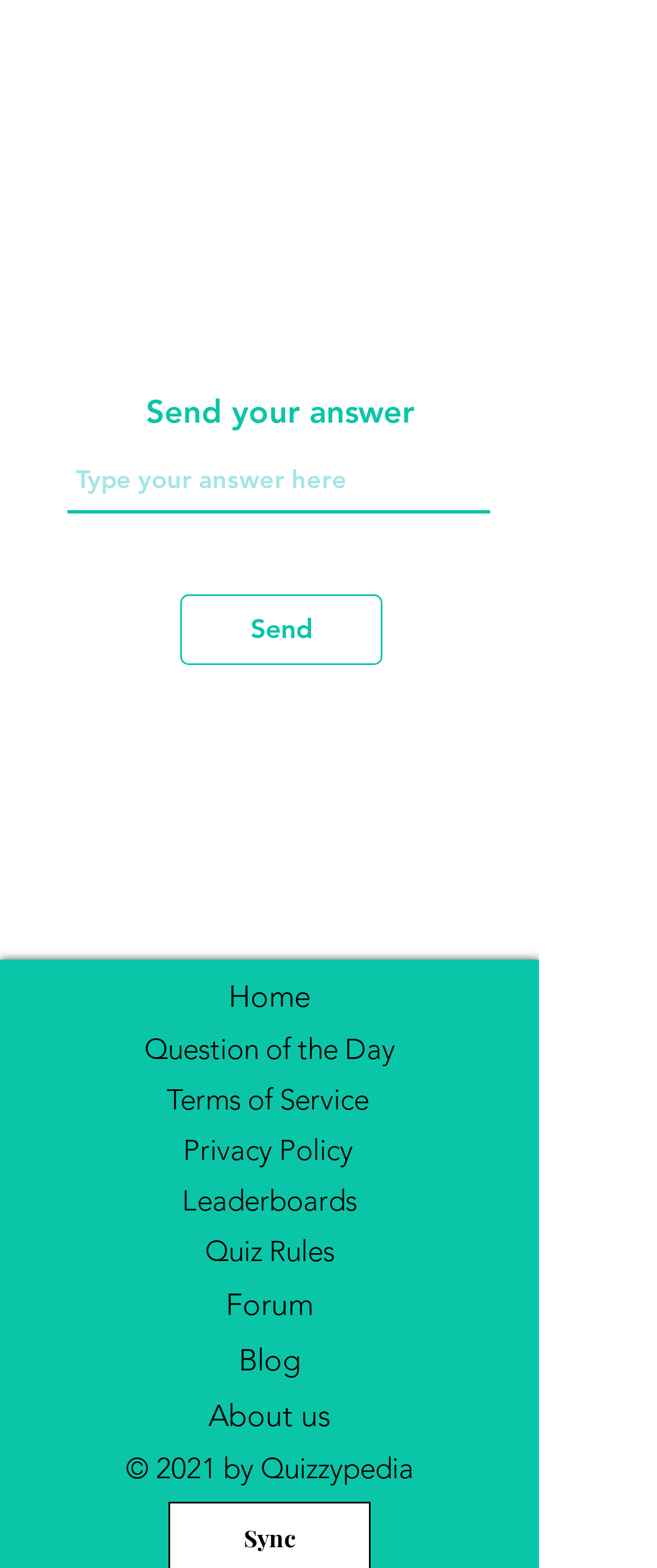Can you determine the bounding box coordinates of the area that needs to be clicked to fulfill the following instruction: "Read Terms of Service"?

[0.254, 0.69, 0.562, 0.712]